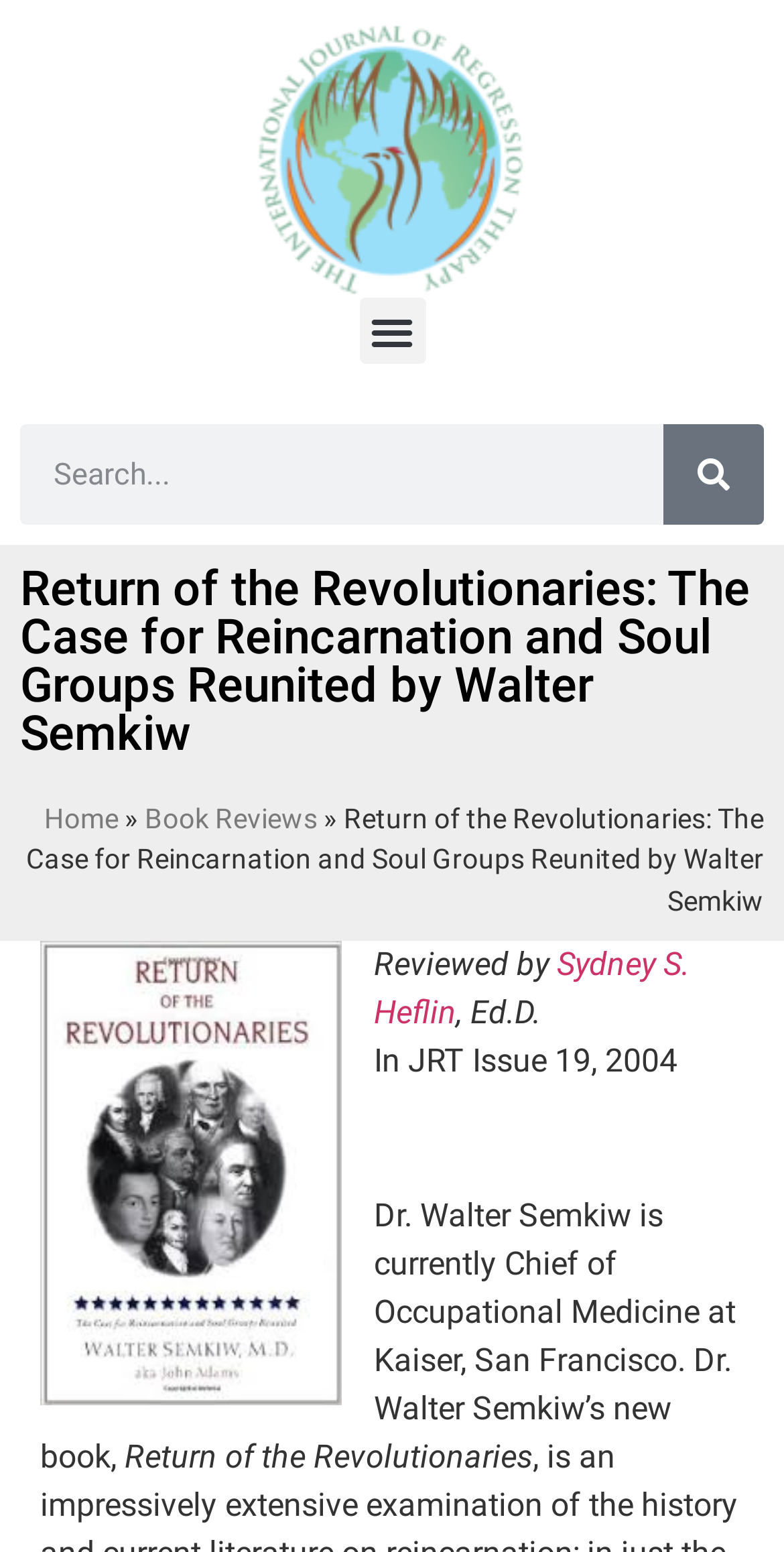What is the location of Dr. Walter Semkiw's workplace?
Using the image as a reference, answer with just one word or a short phrase.

Kaiser, San Francisco